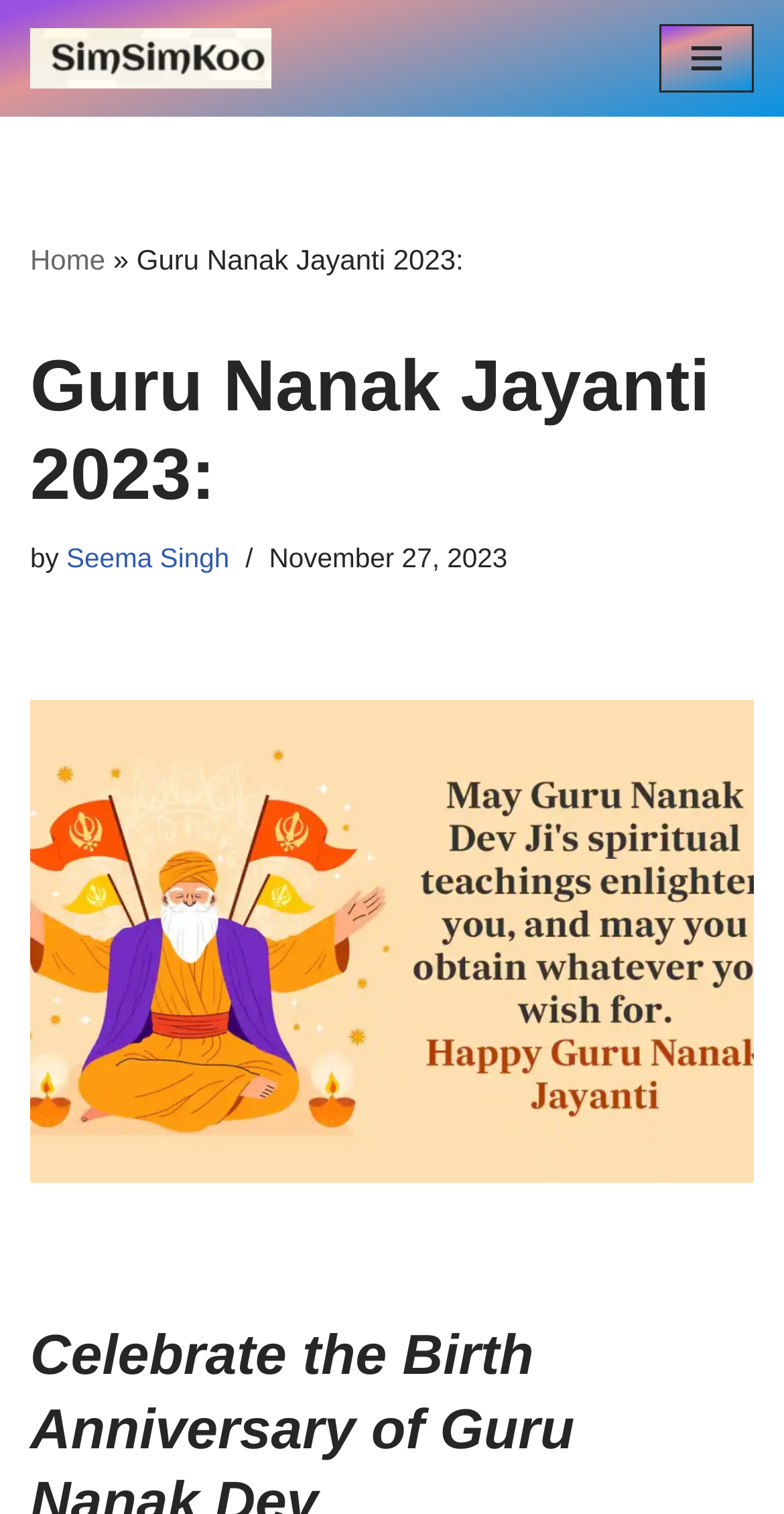What is the principal heading displayed on the webpage?

Guru Nanak Jayanti 2023: